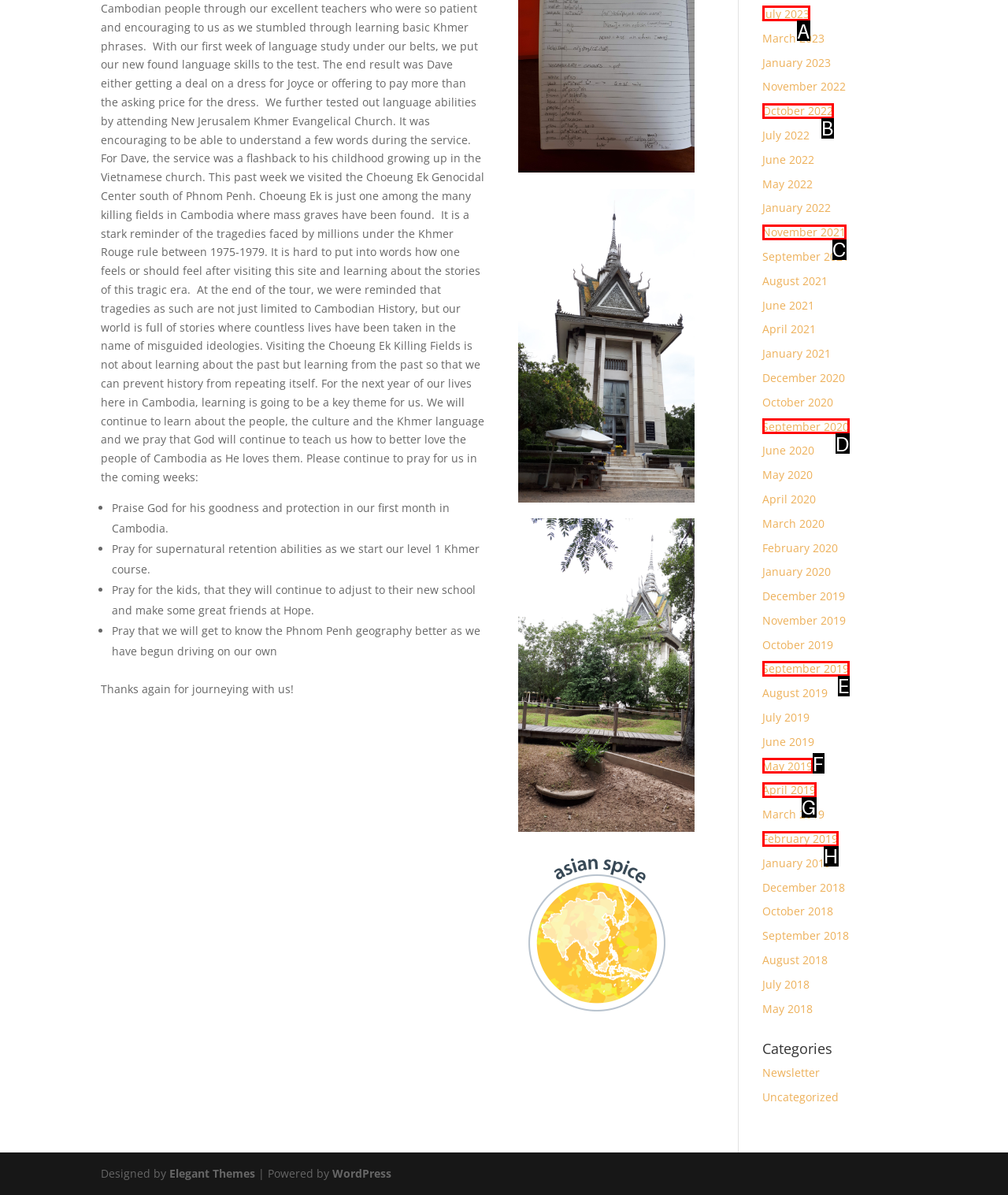Which lettered UI element aligns with this description: MDT Training
Provide your answer using the letter from the available choices.

None